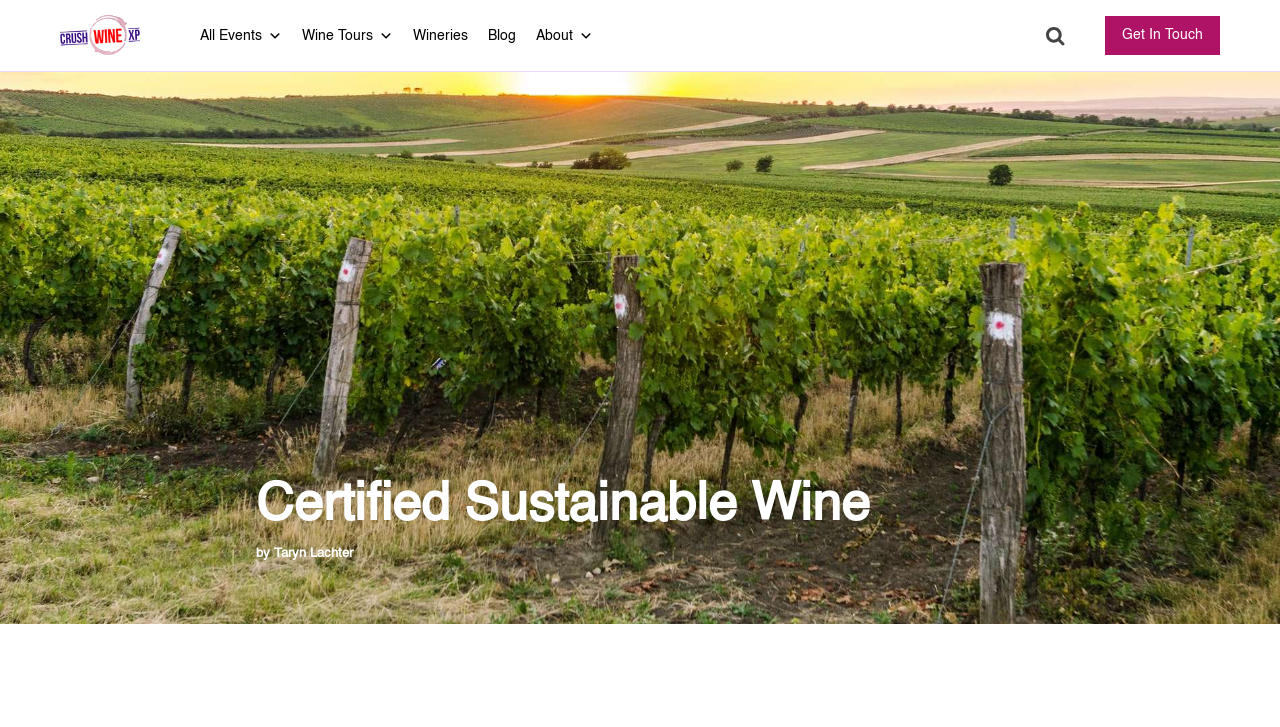Please provide a one-word or phrase answer to the question: 
What is the author's name of the article?

Taryn Lachter